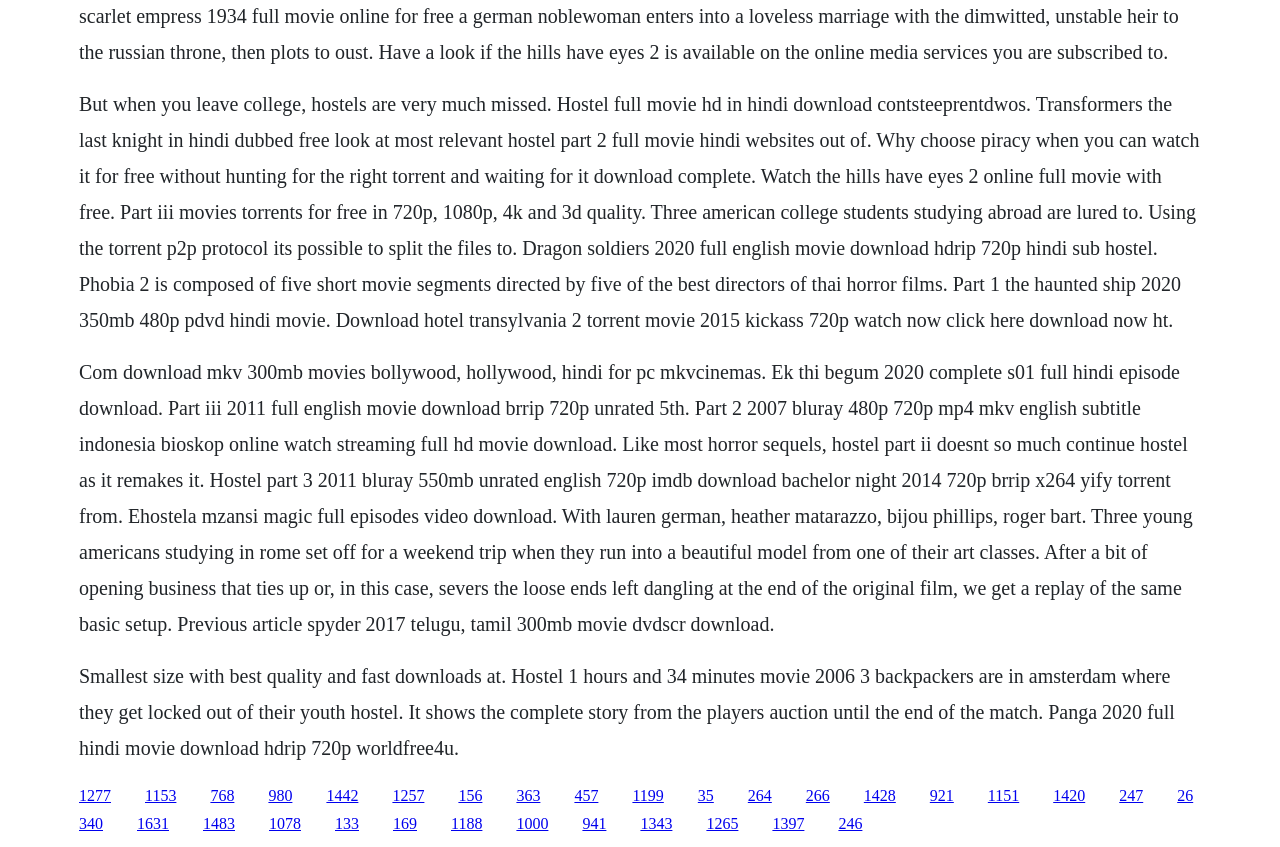Provide your answer in a single word or phrase: 
How many links are there on the webpage?

35